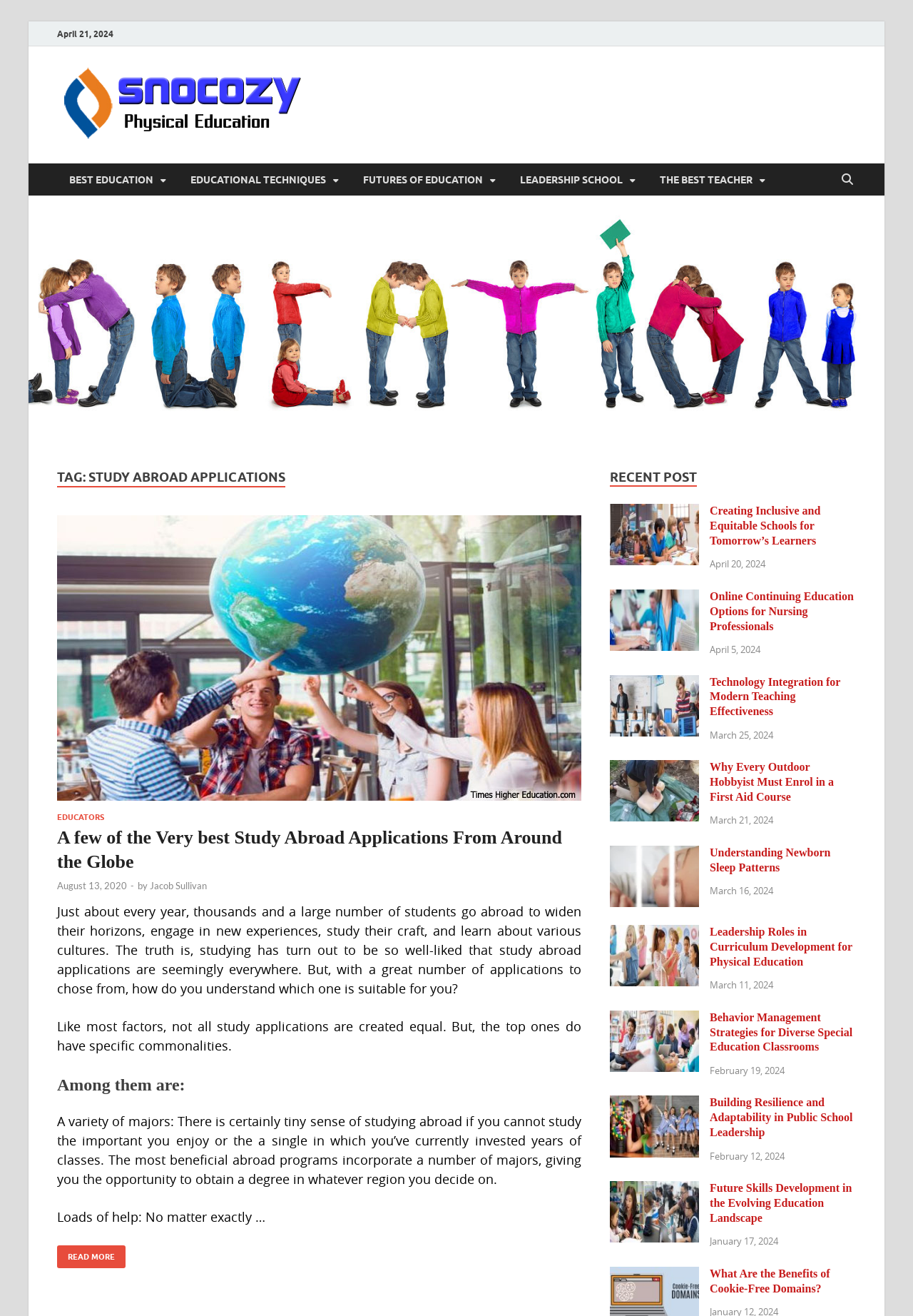Using the description "Educators", locate and provide the bounding box of the UI element.

[0.062, 0.617, 0.114, 0.625]